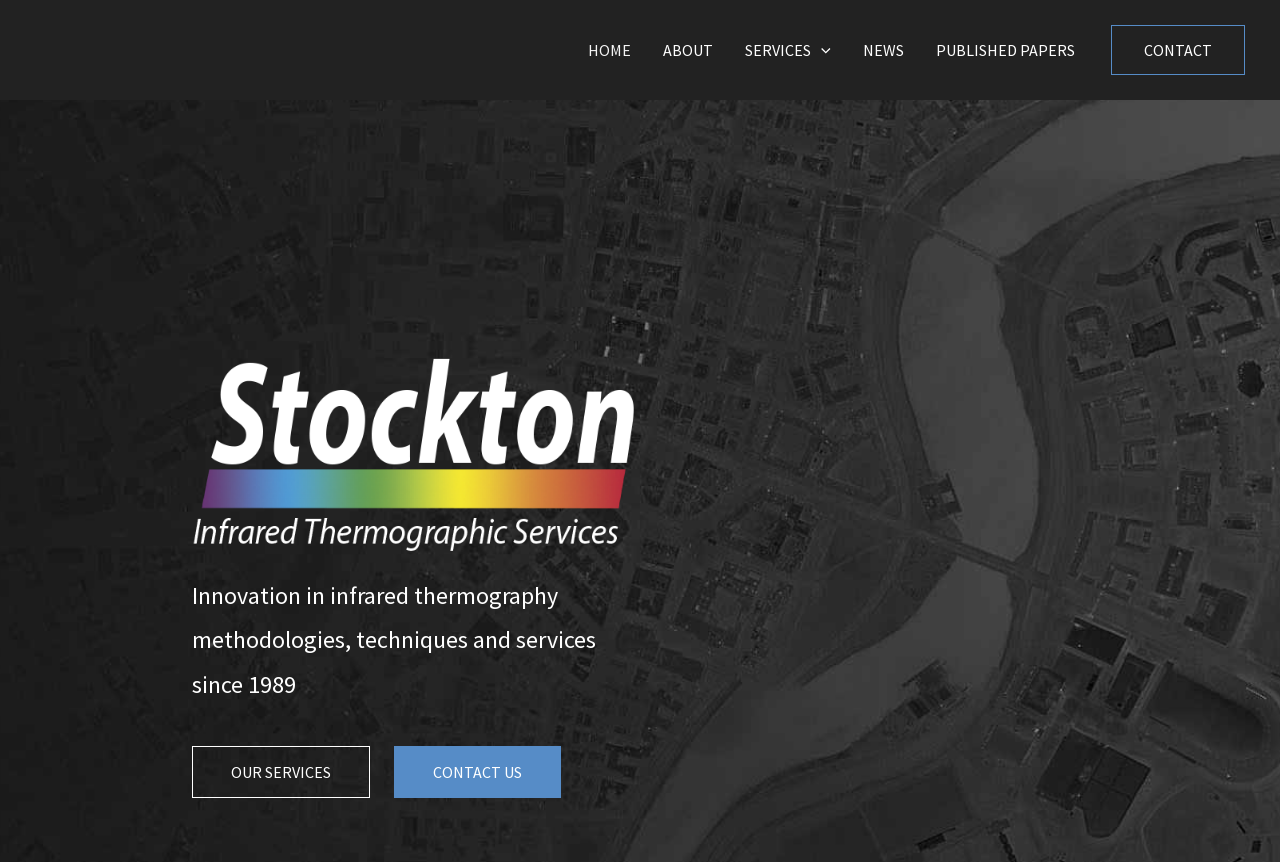Identify the bounding box coordinates for the region to click in order to carry out this instruction: "contact us". Provide the coordinates using four float numbers between 0 and 1, formatted as [left, top, right, bottom].

[0.308, 0.865, 0.438, 0.926]